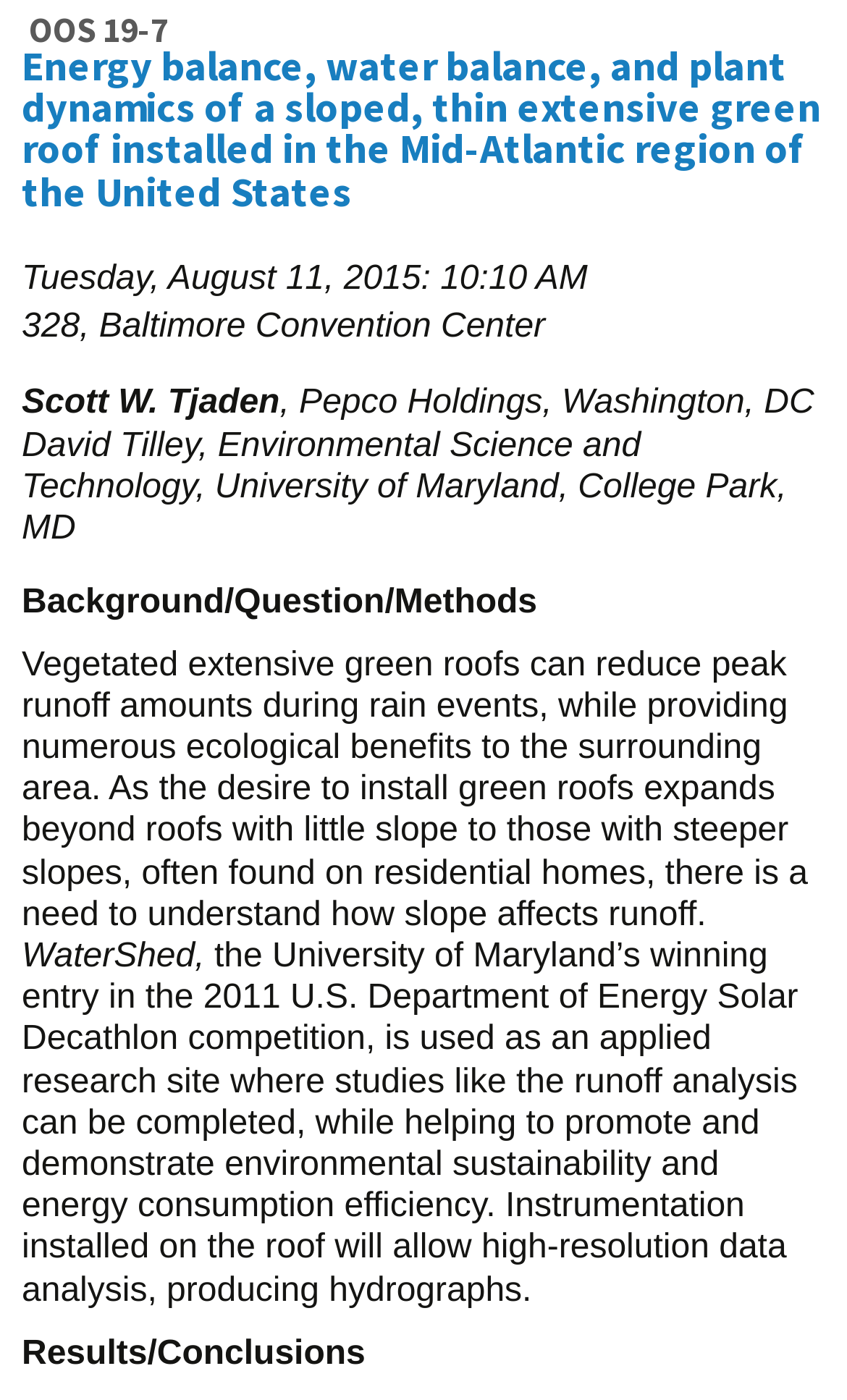Provide a thorough description of this webpage.

The webpage appears to be a detailed description of a presentation titled "OOS 19-7 Energy balance, water balance, and plant dynamics of a sloped, thin extensive green roof installed in the Mid-Atlantic region of the United States" at the 100th ESA Annual Meeting. 

At the top of the page, the title of the presentation is displayed prominently. Below the title, the date and time of the presentation, "Tuesday, August 11, 2015: 10:10 AM", are shown, followed by the location, "328, Baltimore Convention Center". 

The presenters' information is listed next, with their names, "Scott W. Tjaden" and "David Tilley", and their affiliations, "Pepco Holdings, Washington, DC" and "Environmental Science and Technology, University of Maryland, College Park, MD", respectively. 

The abstract of the presentation is divided into three sections: "Background/Question/Methods", "Results/Conclusions", and an unmarked section in between. The unmarked section describes the research, stating that vegetated extensive green roofs can reduce peak runoff amounts during rain events while providing ecological benefits. It also mentions the use of WaterShed, a research site, to study runoff analysis and promote environmental sustainability. 

The "Background/Question/Methods" section is located above the unmarked section, and the "Results/Conclusions" section is located at the bottom of the page. There are a total of 9 text elements on the page, with no images.